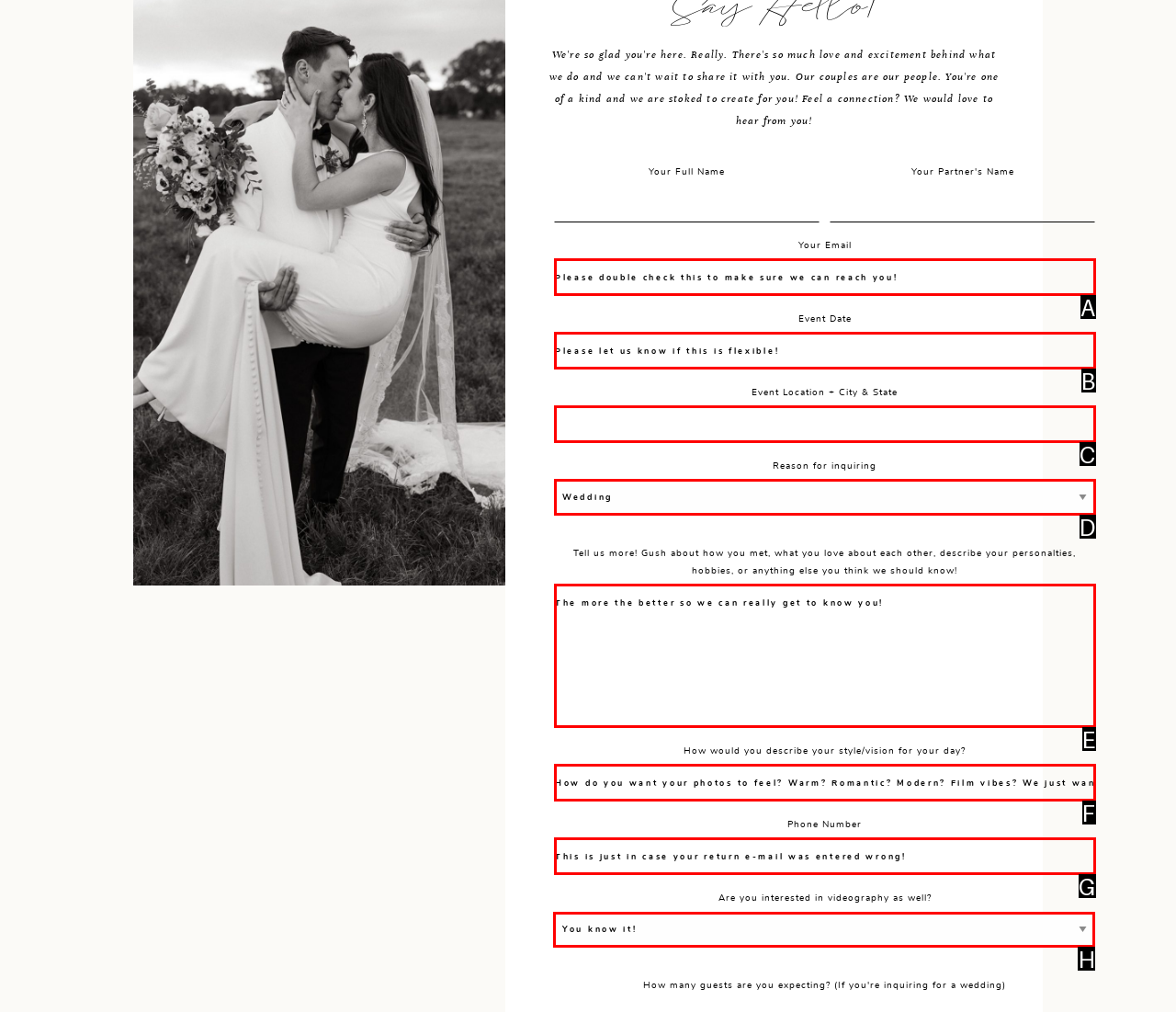Please indicate which option's letter corresponds to the task: Choose if you are interested in videography as well by examining the highlighted elements in the screenshot.

H